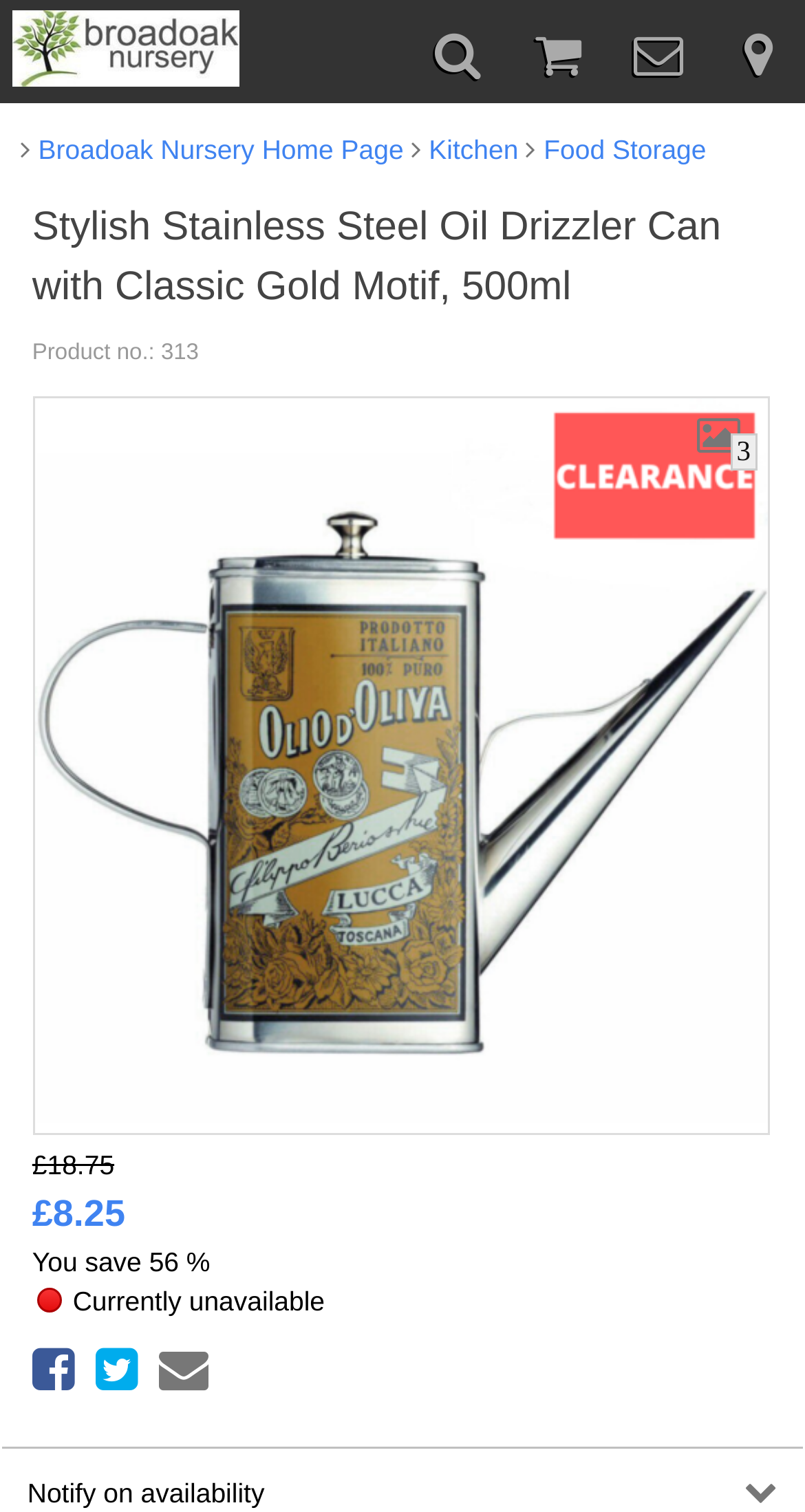Produce an elaborate caption capturing the essence of the webpage.

The webpage is about a product, specifically a Stainless Steel Oil Drizzler Can with a Classic Gold Motif, 500ml. At the top left, there is a link to "Broadoak Nursery" accompanied by an image with the same name. On the top right, there are three social media links represented by icons. Below the social media links, there is a navigation menu with links to "Broadoak Nursery Home Page", "Kitchen", and "Food Storage".

The main content of the page is focused on the product, with a heading that describes the product in detail. Below the heading, there is a label "Product no.: 313". The product image is displayed prominently, taking up most of the page's width. Above the product image, there is a link to the product with a star icon, indicating a rating or review. The product price is displayed in two parts: the original price of £18.75 and the discounted price of £8.25, with a label "You save" and a percentage "56 %" indicating the discount.

Below the product price, there is a notice stating "Currently unavailable". At the bottom of the page, there are three more links represented by icons, and a button to "Notify on availability" when the product becomes available again.